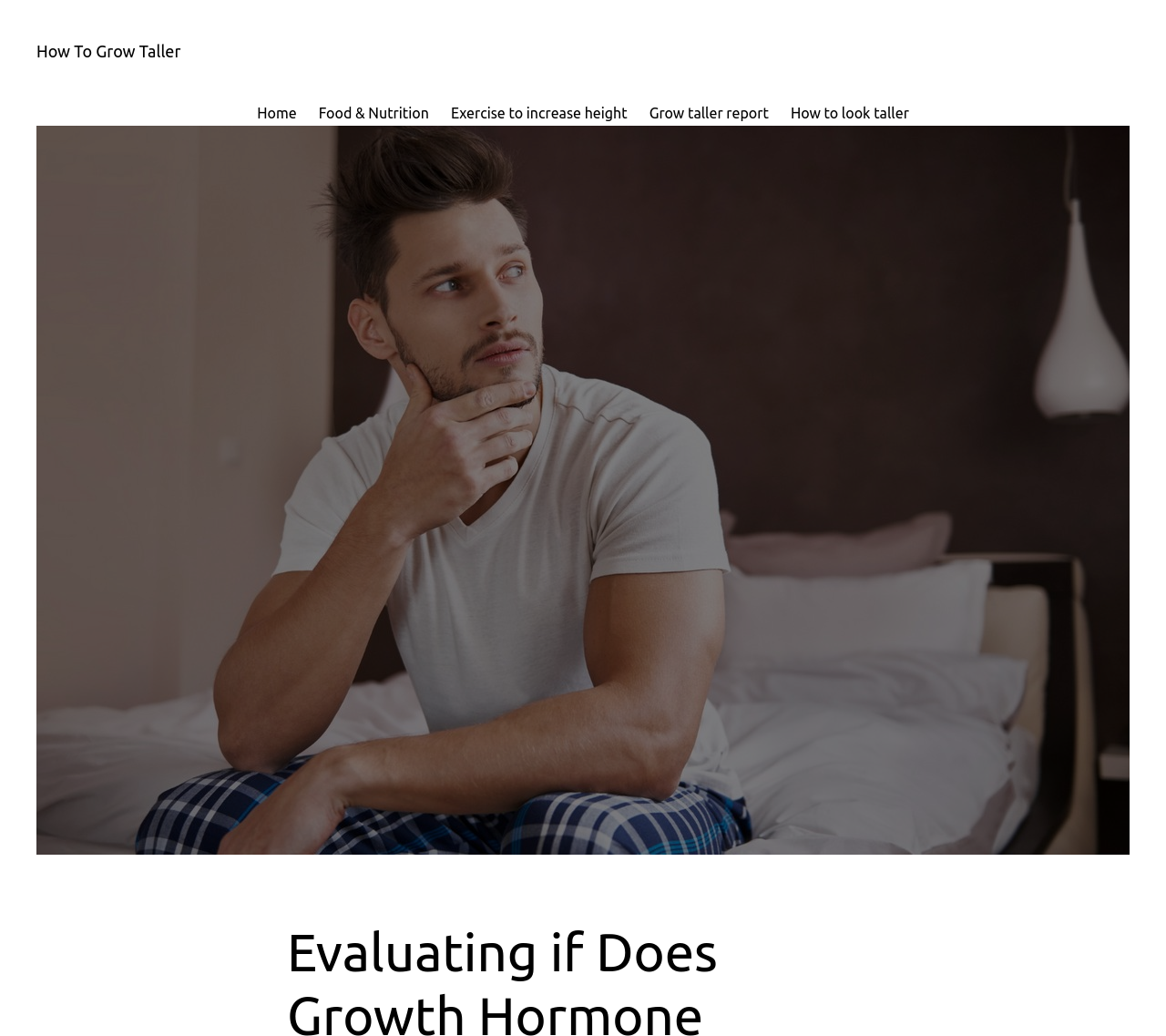Provide a one-word or one-phrase answer to the question:
What is the position of the 'How To Grow Taller' link?

top-left